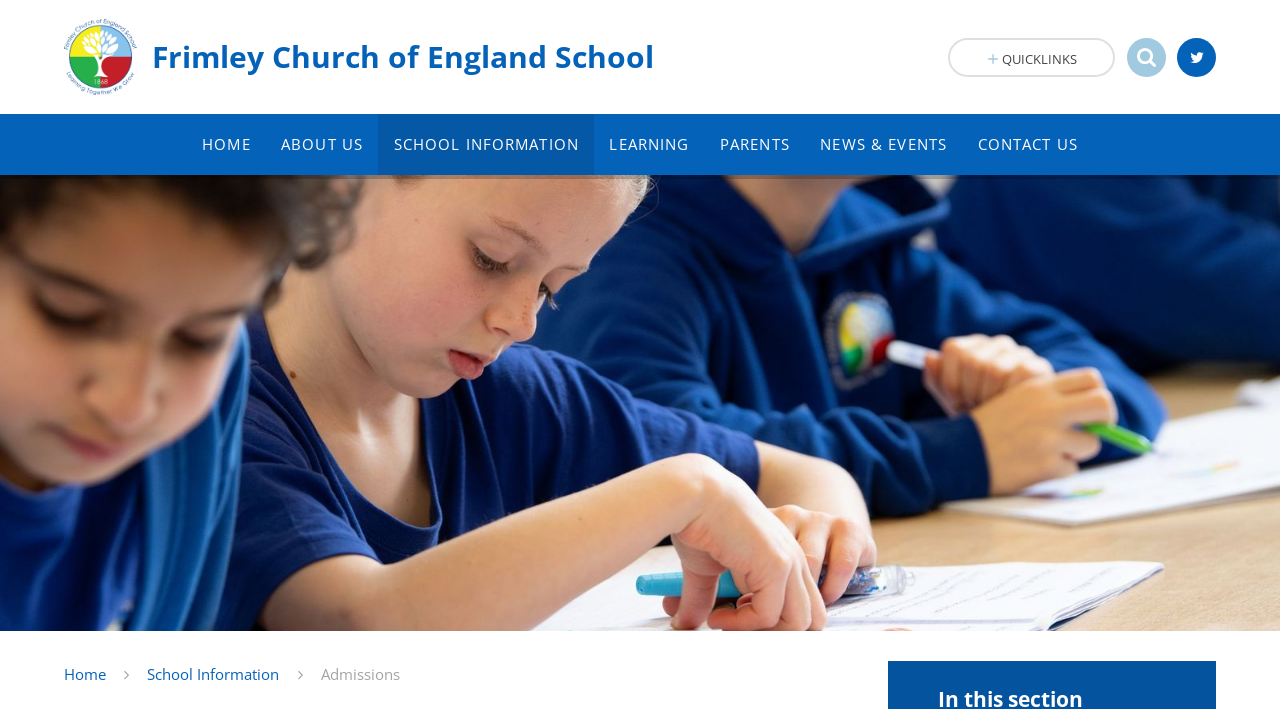Identify the bounding box coordinates of the clickable region to carry out the given instruction: "check news and events".

[0.629, 0.161, 0.752, 0.246]